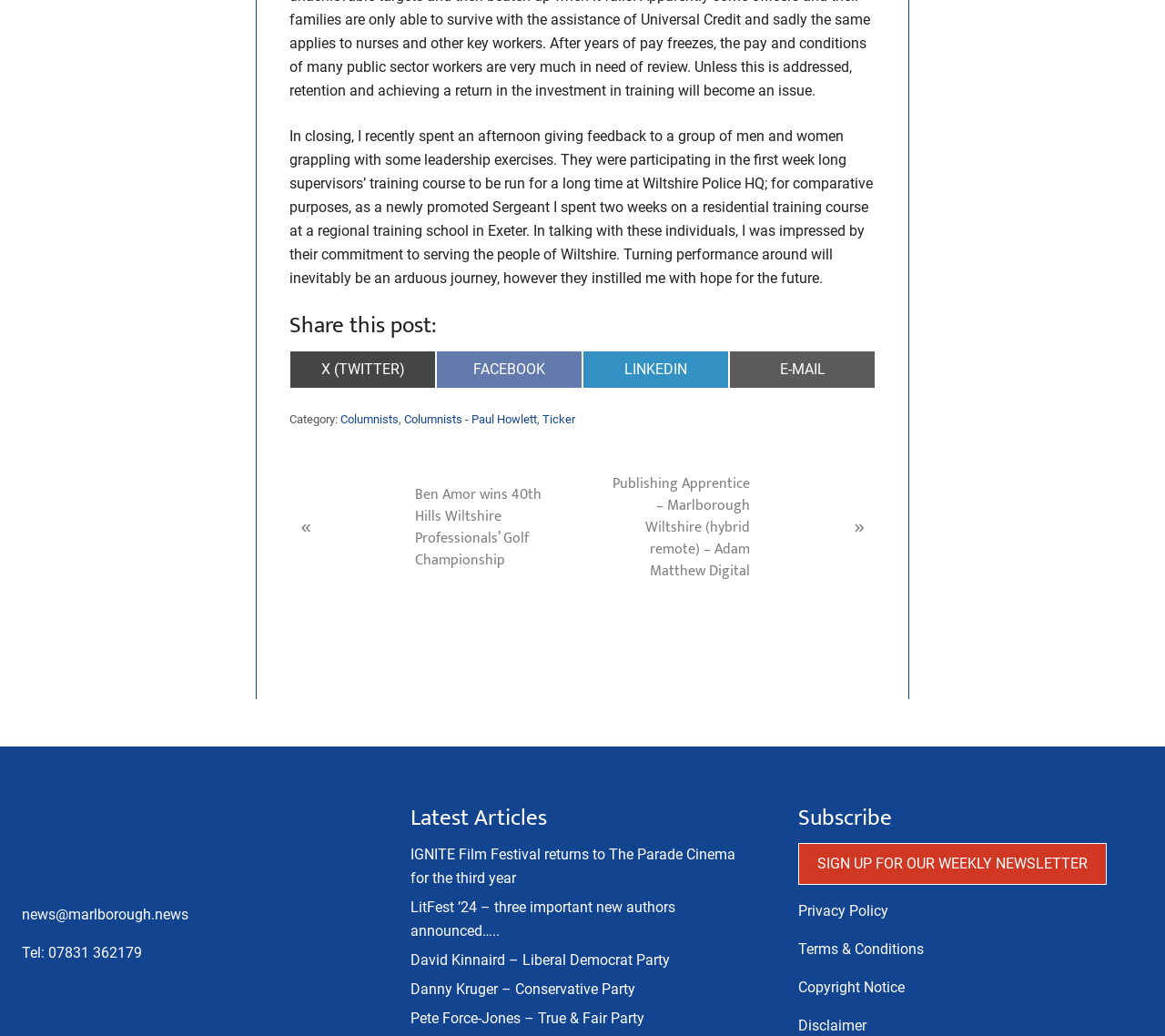Give a one-word or short phrase answer to the question: 
How can I contact the news team?

news@marlborough.news or 07831 362179